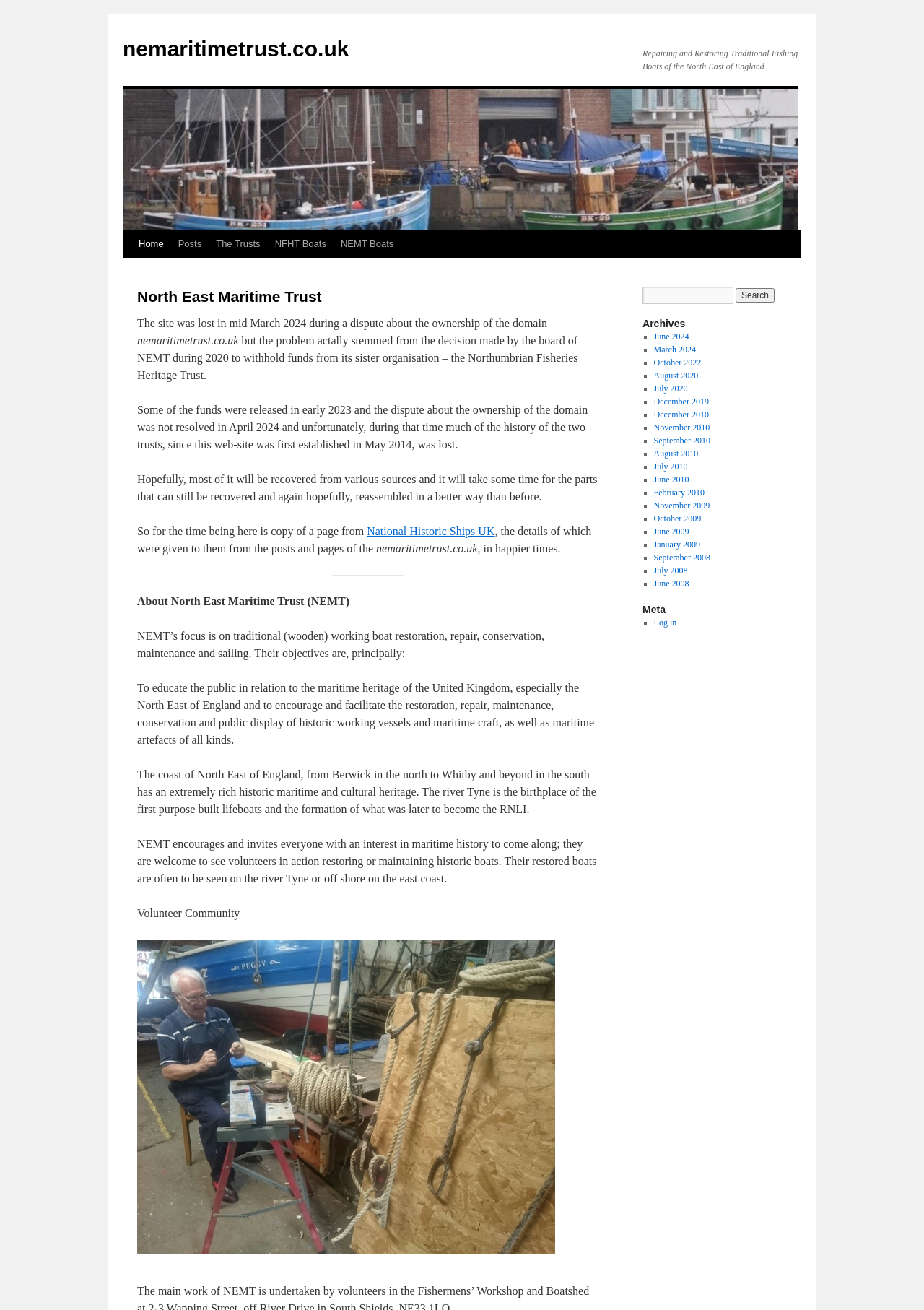Determine the bounding box coordinates of the UI element described by: "NEMT Boats".

[0.361, 0.176, 0.434, 0.197]